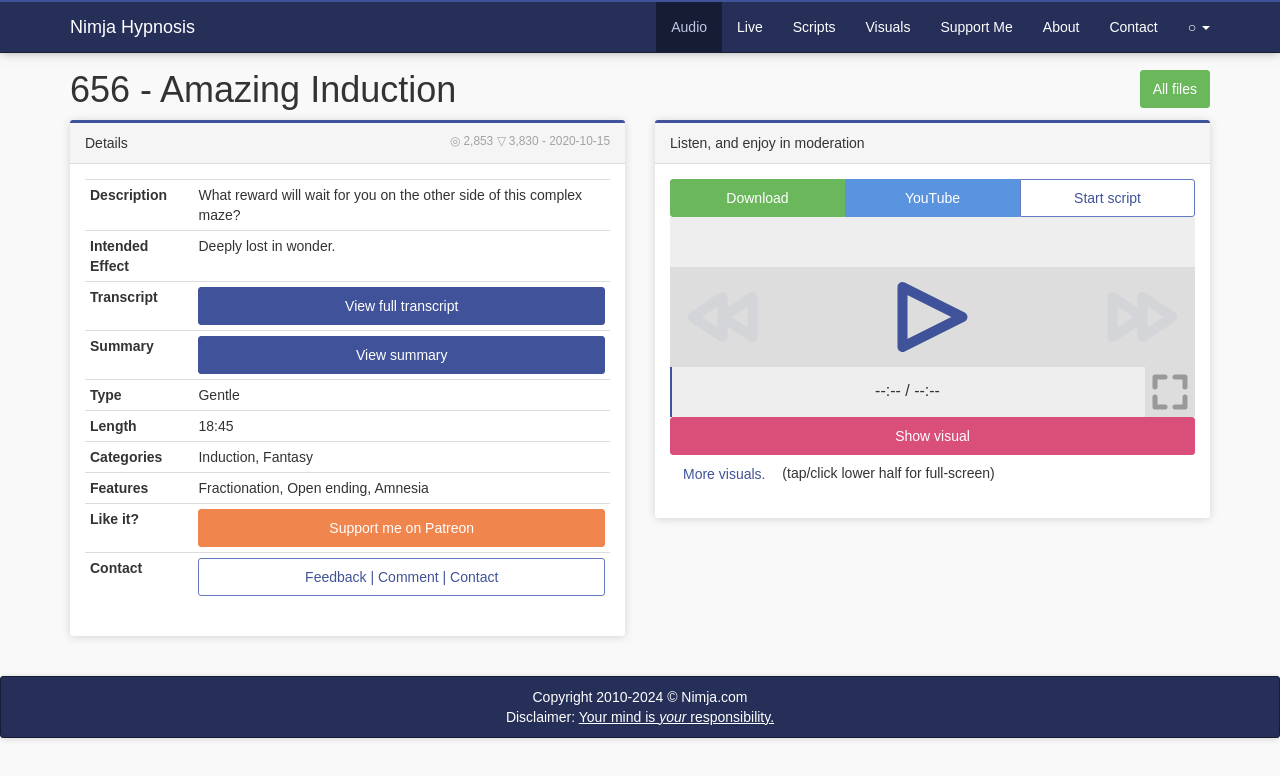Use a single word or phrase to answer the following:
What is the length of the audio content?

18:45